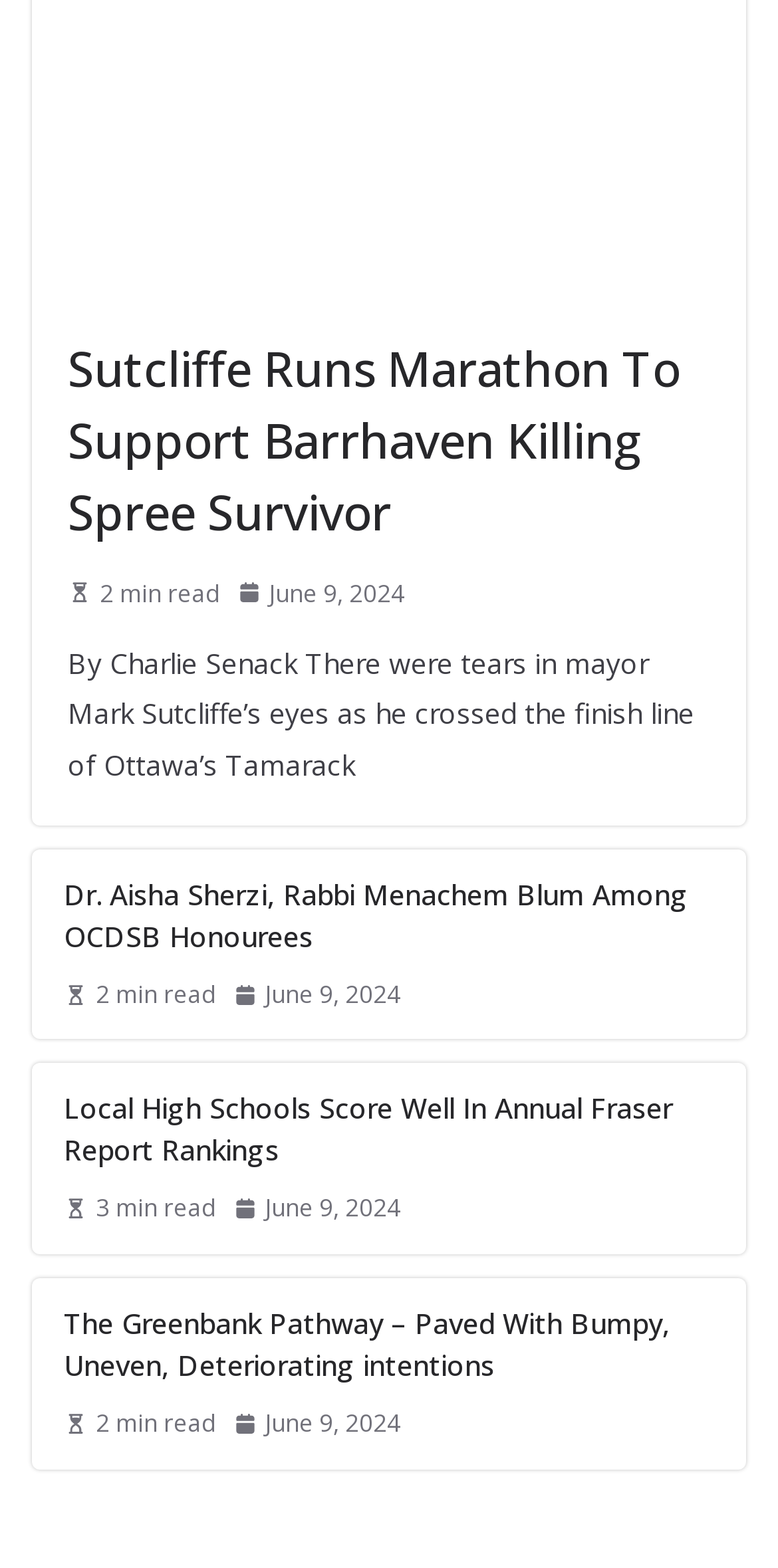Identify the bounding box coordinates of the area you need to click to perform the following instruction: "Read the article about Sutcliffe running a marathon".

[0.087, 0.212, 0.913, 0.349]